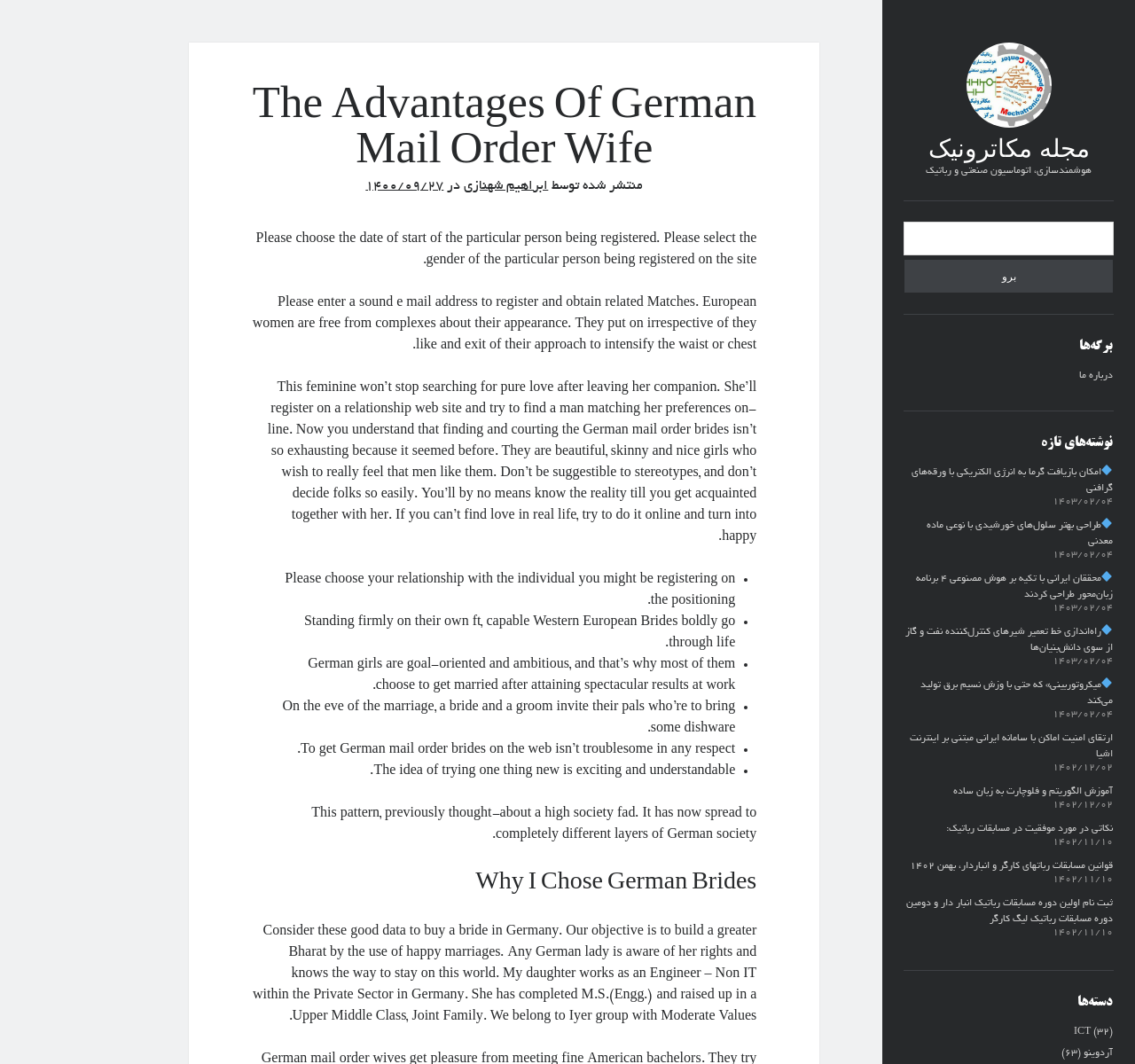Extract the bounding box of the UI element described as: "parent_node: جست‌وجو name="s" title="جست‌وجو برای:"".

[0.797, 0.209, 0.981, 0.239]